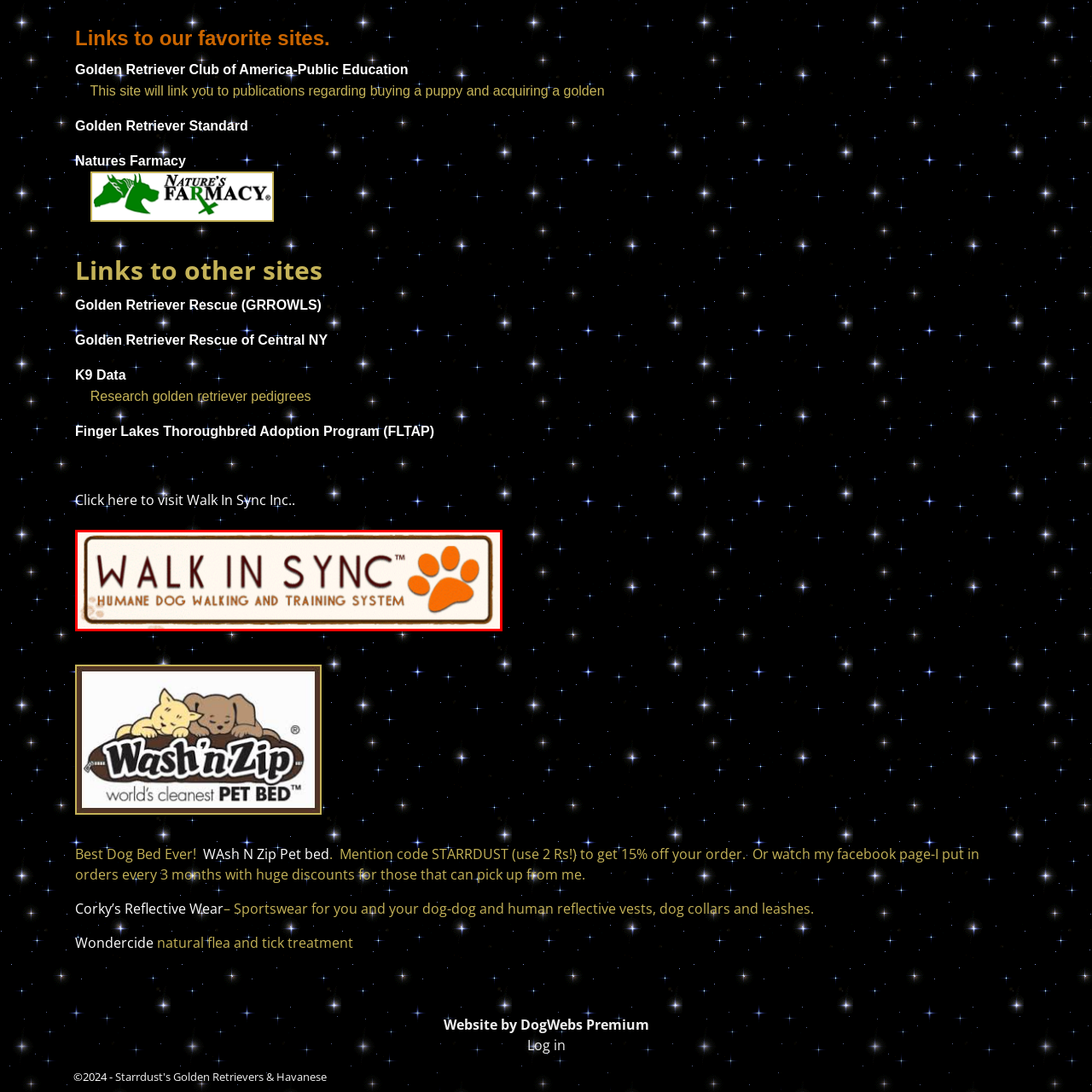What is symbolized by the orange paw print?
Observe the image highlighted by the red bounding box and answer the question comprehensively.

The orange paw print accompanying the text in the logo symbolizes a connection with dogs and pet care, indicating that the system is related to dog walking and training.